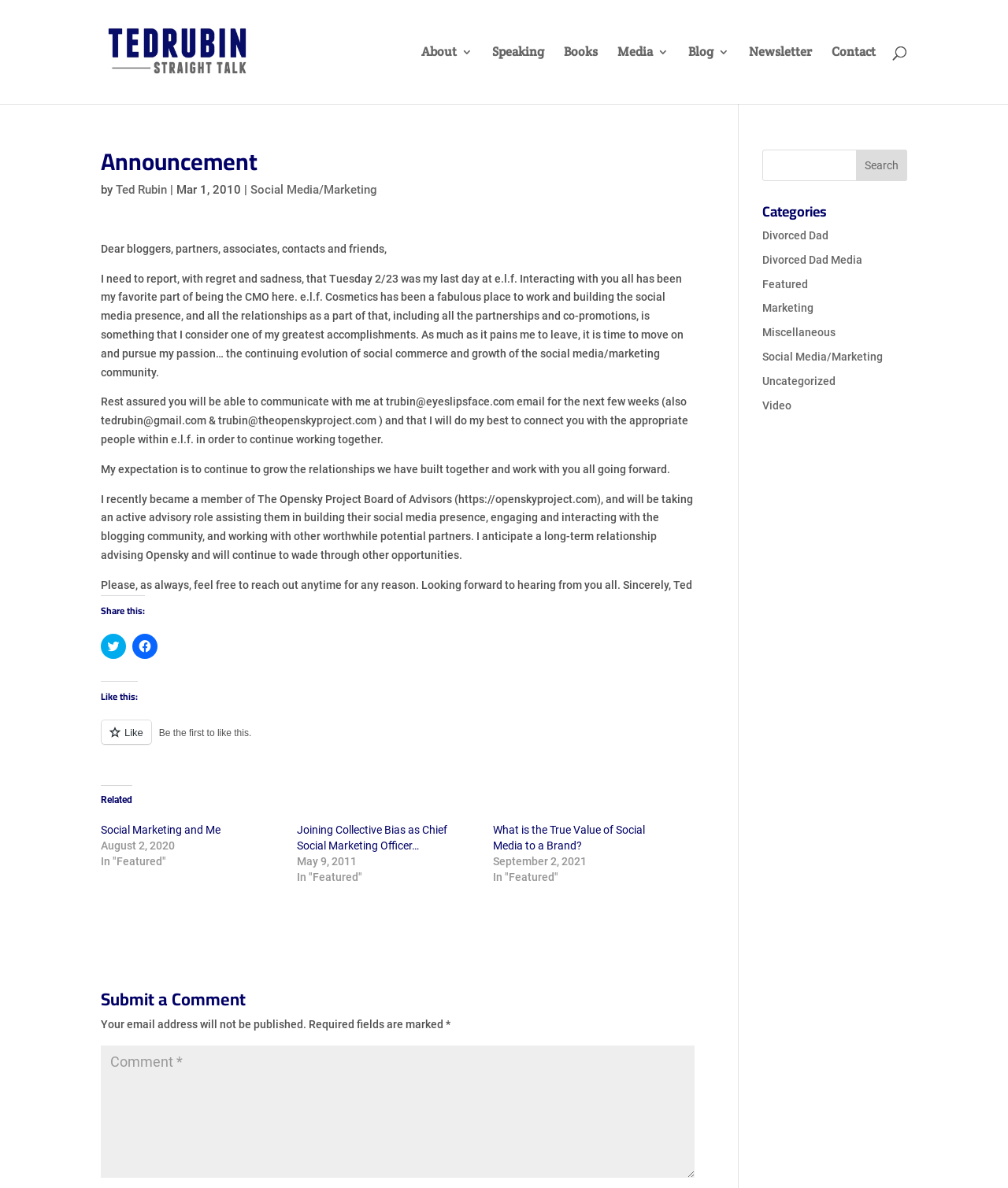Extract the bounding box of the UI element described as: "Newsletter".

[0.743, 0.039, 0.805, 0.087]